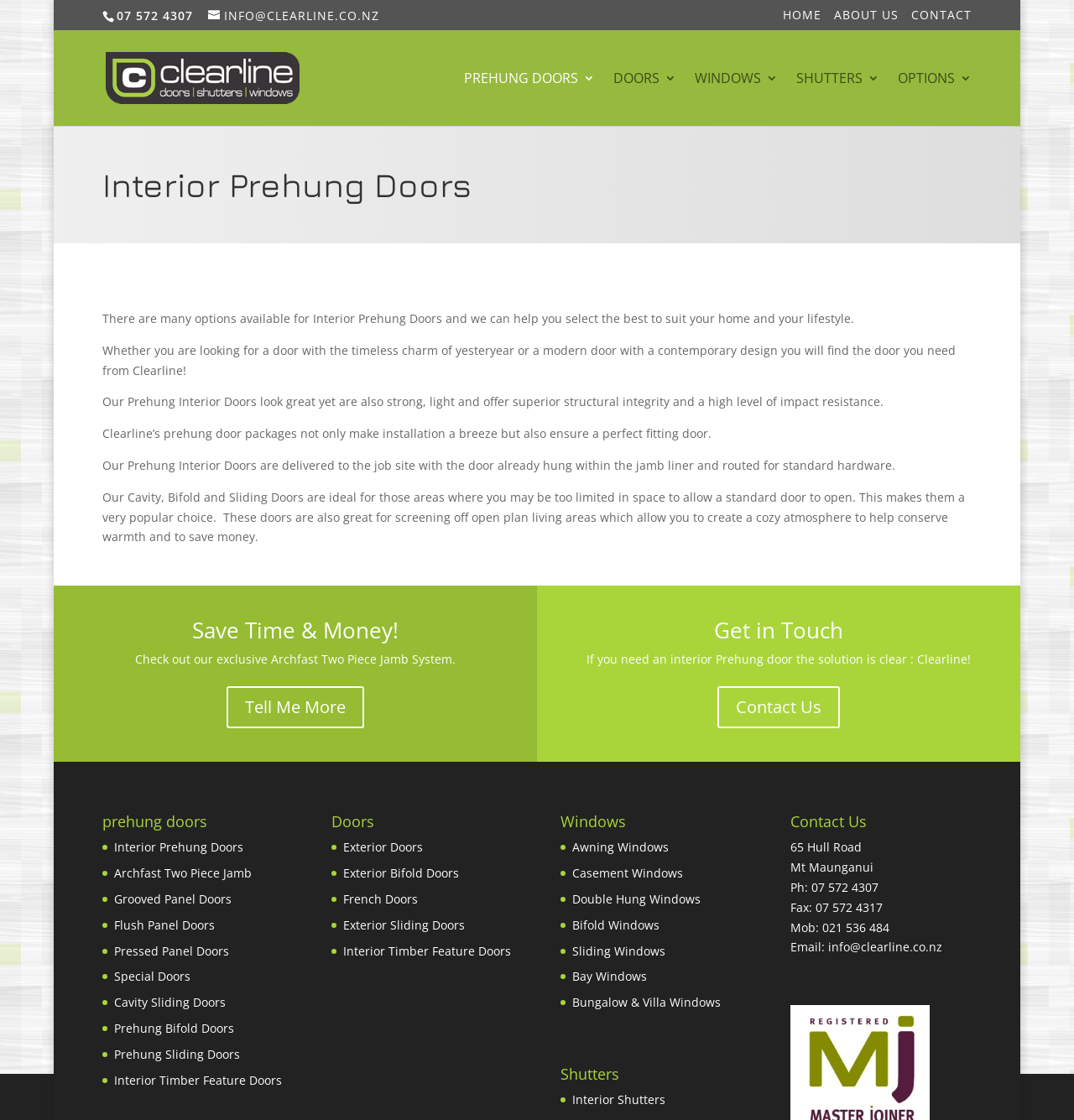Please answer the following query using a single word or phrase: 
What types of doors are available on this website?

Interior Prehung Doors, Exterior Doors, Bifold Doors, Sliding Doors, etc.